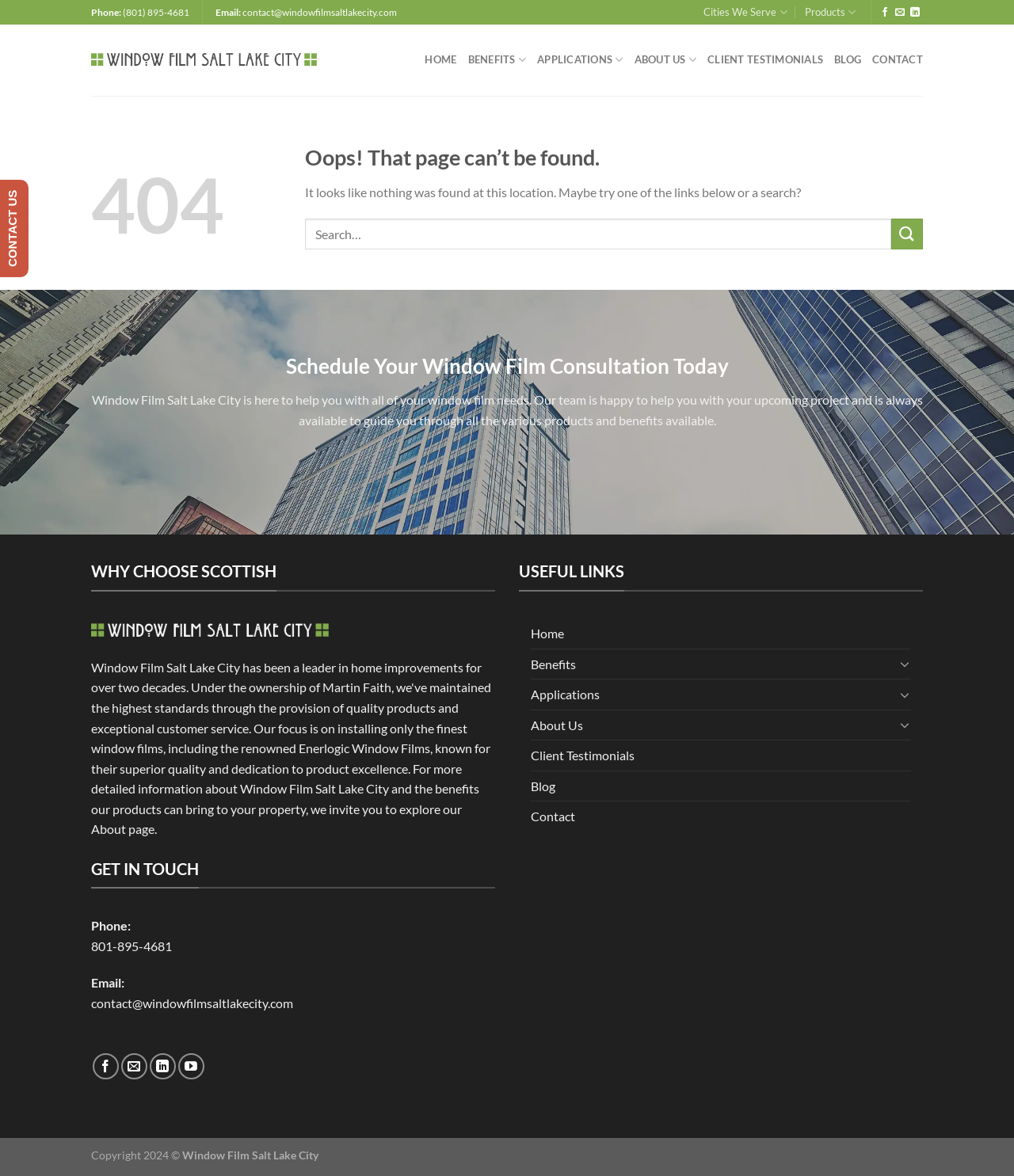Given the webpage screenshot, identify the bounding box of the UI element that matches this description: "About Us".

[0.523, 0.604, 0.882, 0.629]